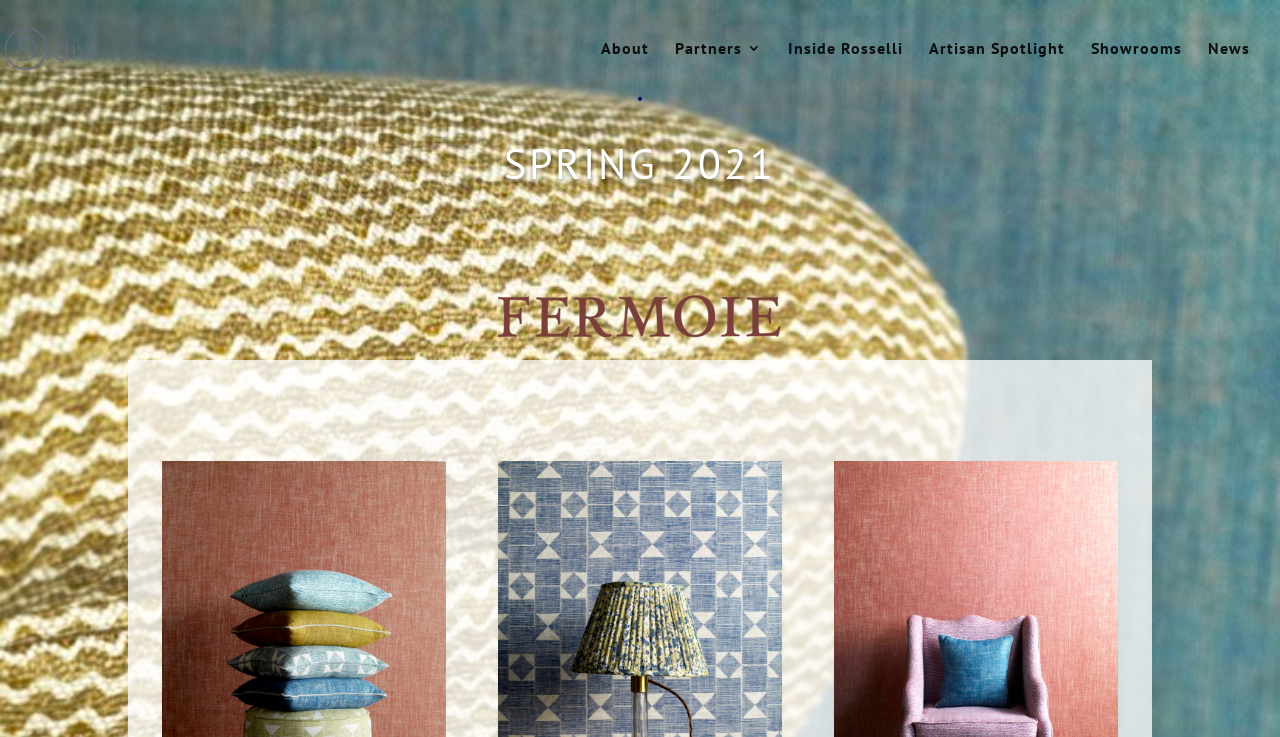Please provide a comprehensive response to the question below by analyzing the image: 
How many navigation links are there?

I counted the number of links in the navigation menu, which are 'About', 'Inside Rosselli', 'Artisan Spotlight', 'Showrooms', and 'News'.